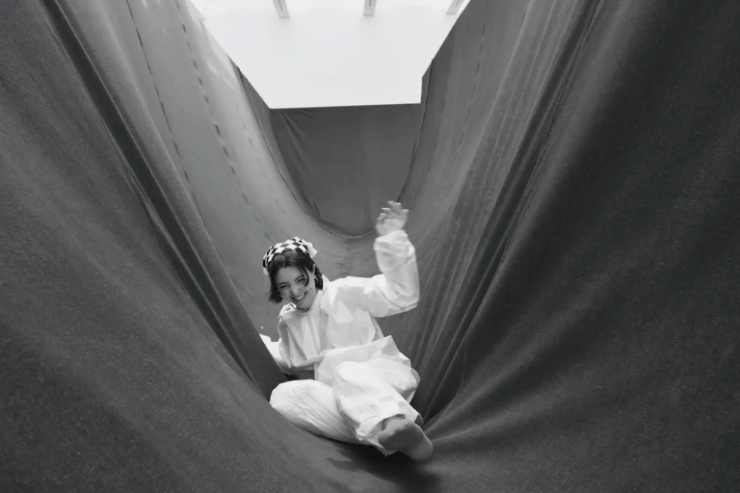What is the source of light in the setting?
From the image, respond using a single word or phrase.

Natural light